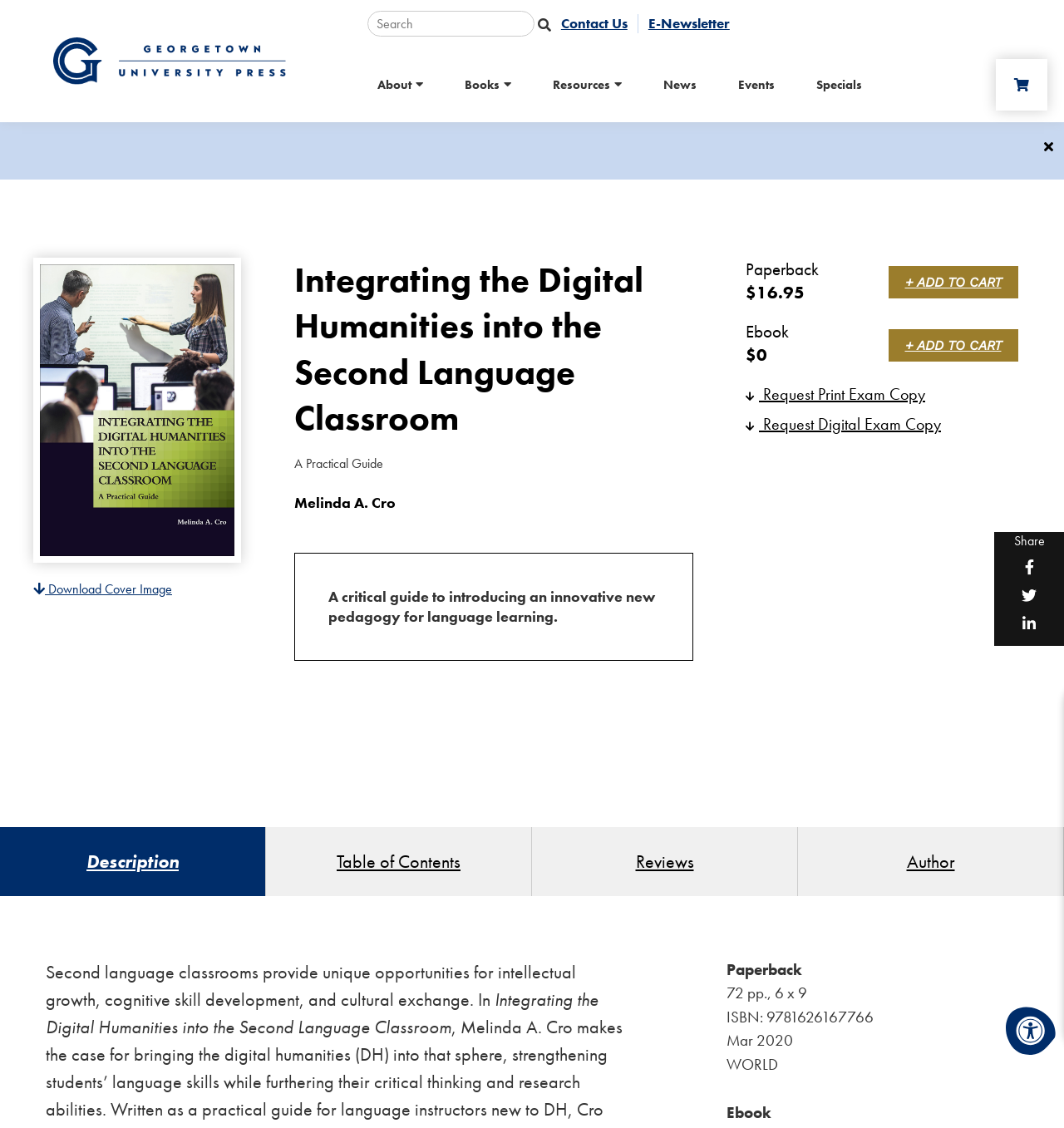Please give a succinct answer to the question in one word or phrase:
What is the purpose of the 'Accessibility Menu' button?

To access accessibility features